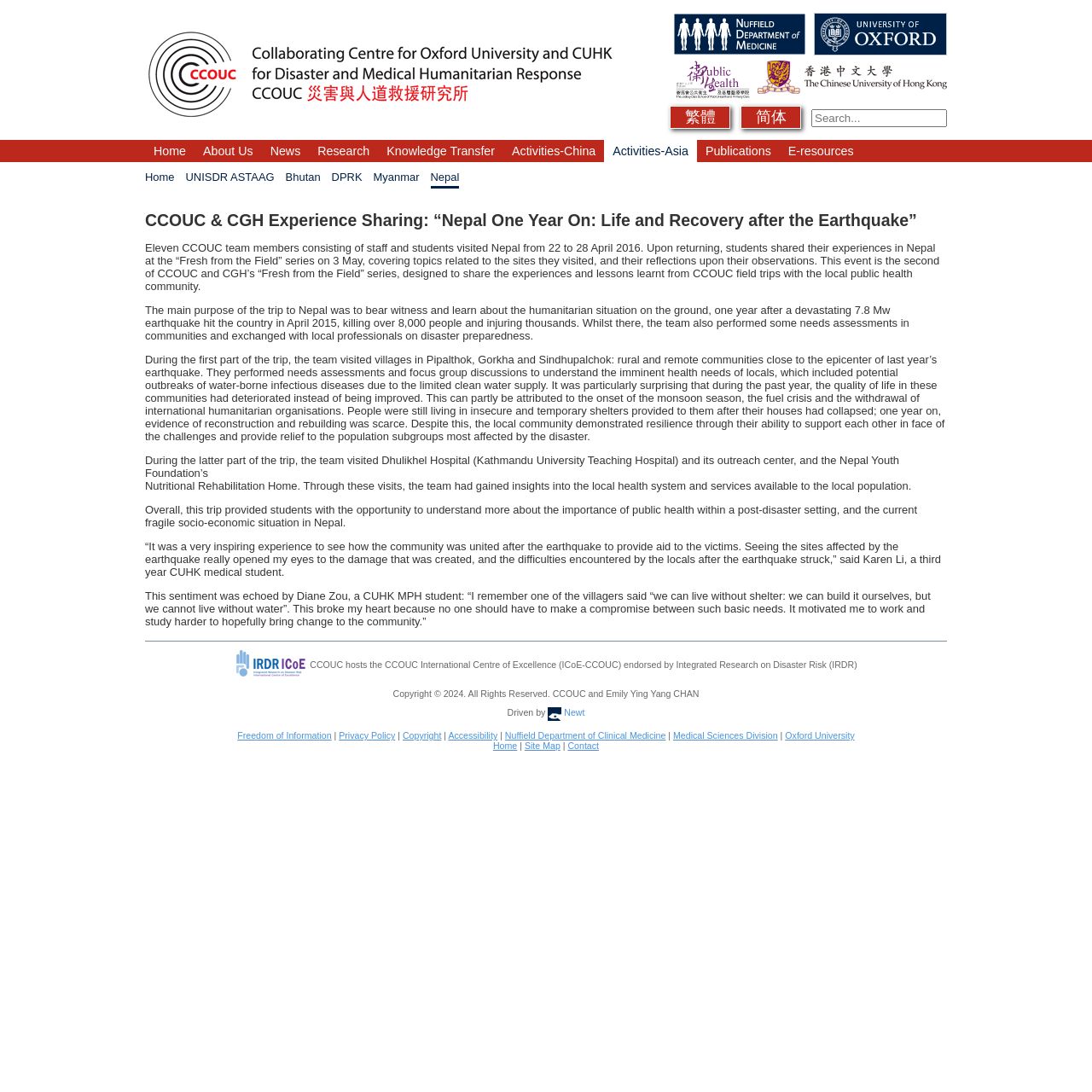Identify the bounding box coordinates of the element to click to follow this instruction: 'Visit the Home page'. Ensure the coordinates are four float values between 0 and 1, provided as [left, top, right, bottom].

[0.133, 0.132, 0.173, 0.146]